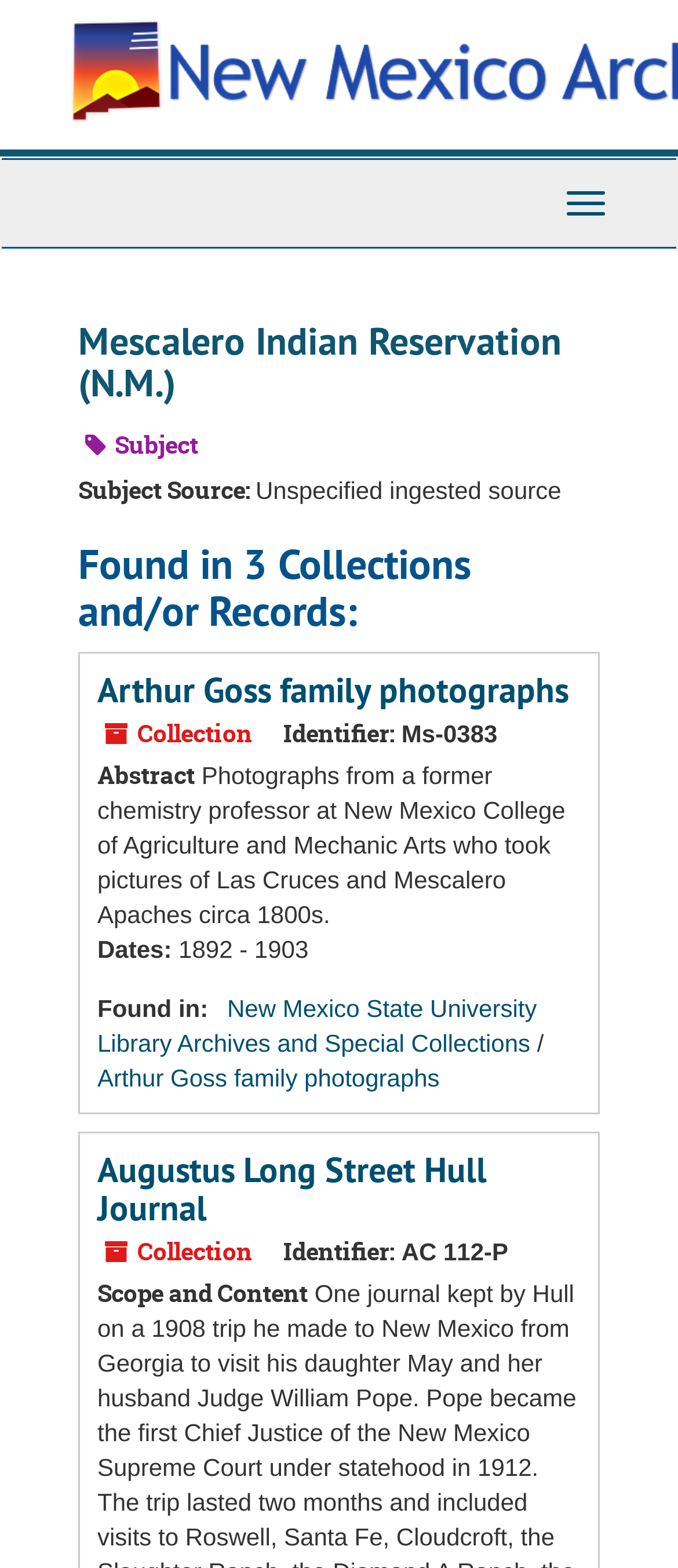Using the webpage screenshot, find the UI element described by Arthur Goss family photographs. Provide the bounding box coordinates in the format (top-left x, top-left y, bottom-right x, bottom-right y), ensuring all values are floating point numbers between 0 and 1.

[0.144, 0.679, 0.648, 0.696]